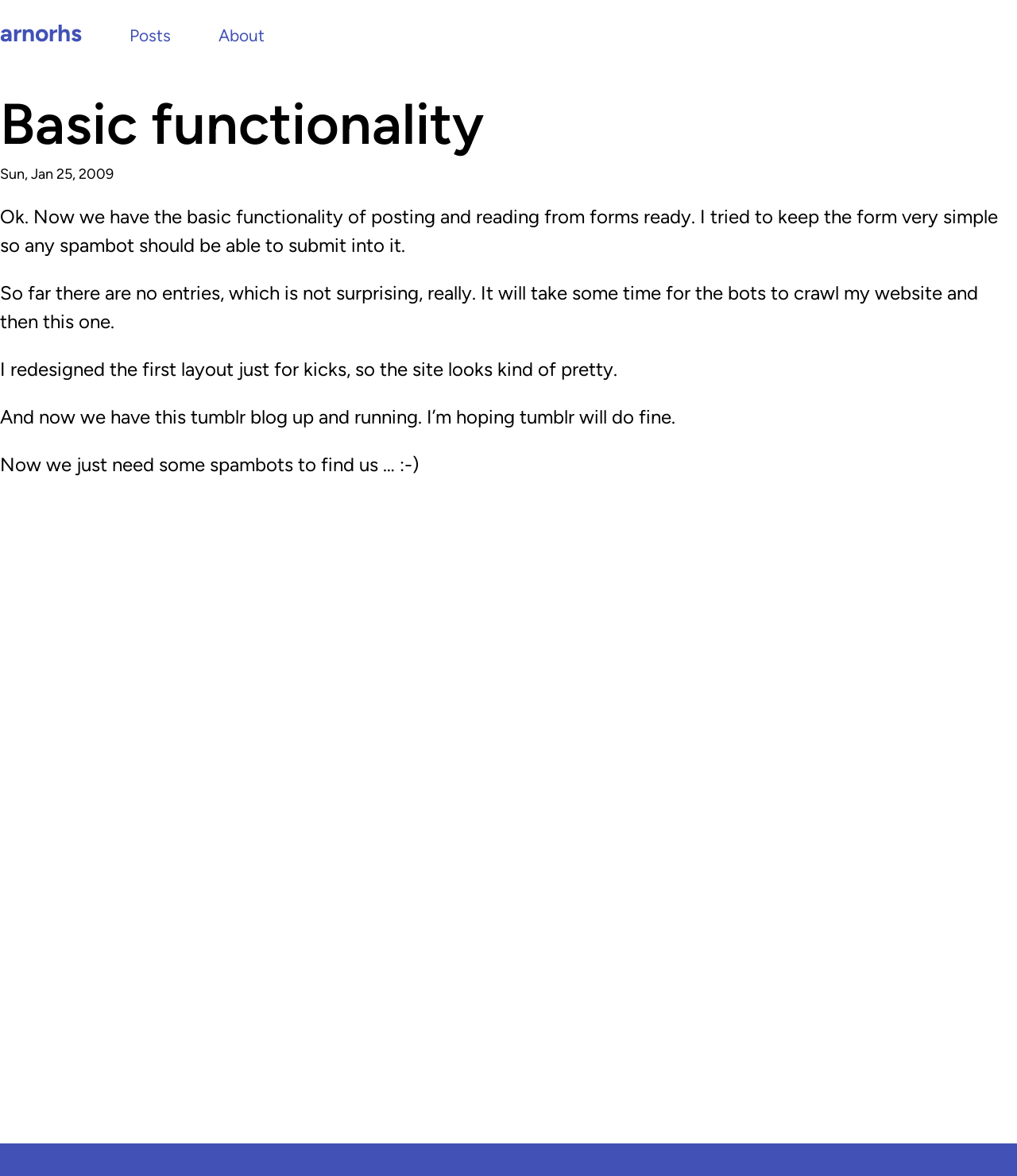Using the information in the image, could you please answer the following question in detail:
What is the current state of the website's layout?

The paragraph text mentions 'I redesigned the first layout just for kicks, so the site looks kind of pretty.' which implies that the website's layout has been redesigned.